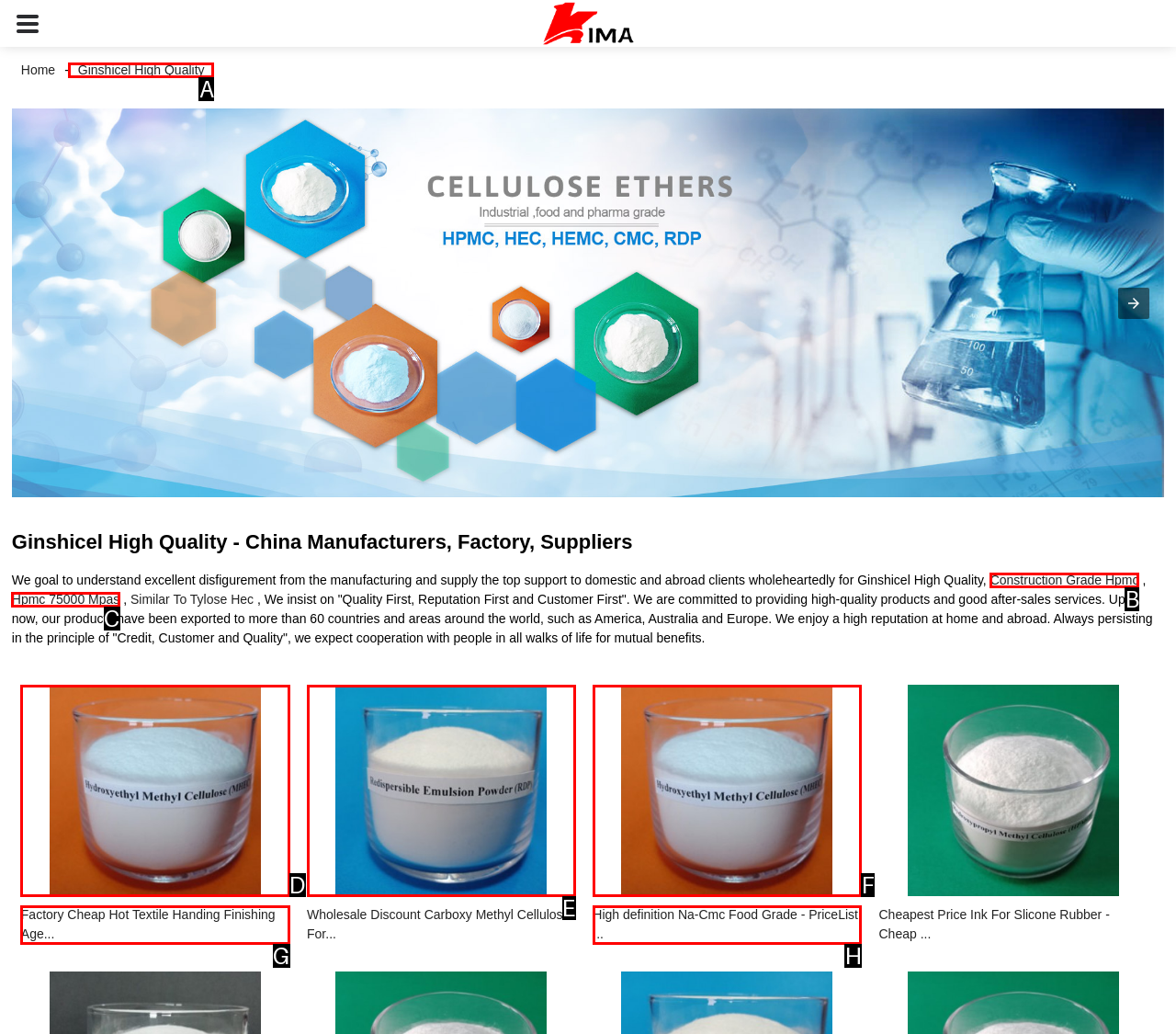Select the letter that aligns with the description: Hpmc 75000 Mpas. Answer with the letter of the selected option directly.

C